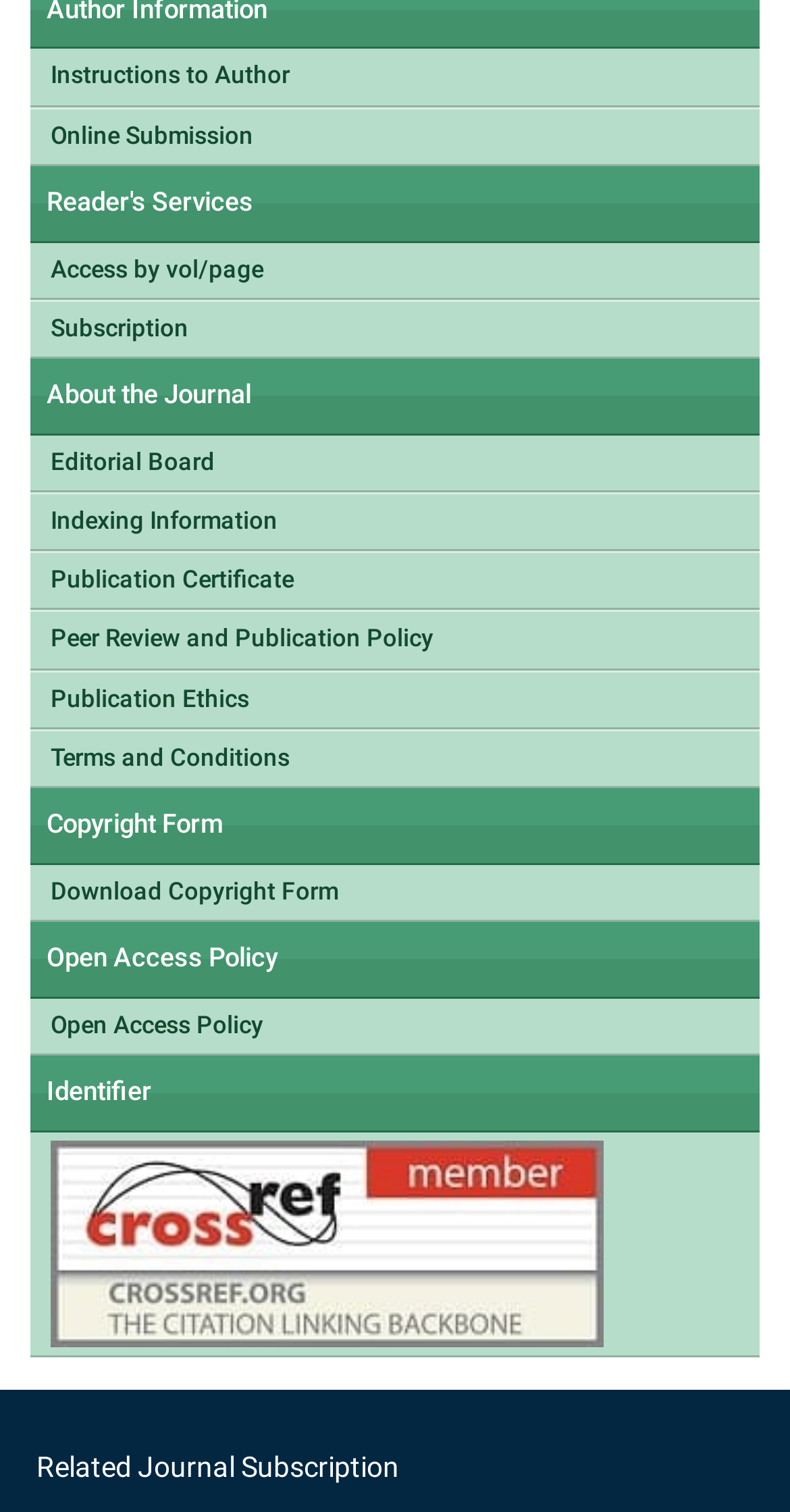Give a one-word or short phrase answer to the question: 
What is the image next to the 'CrossRef Member' link?

CrossRef Member